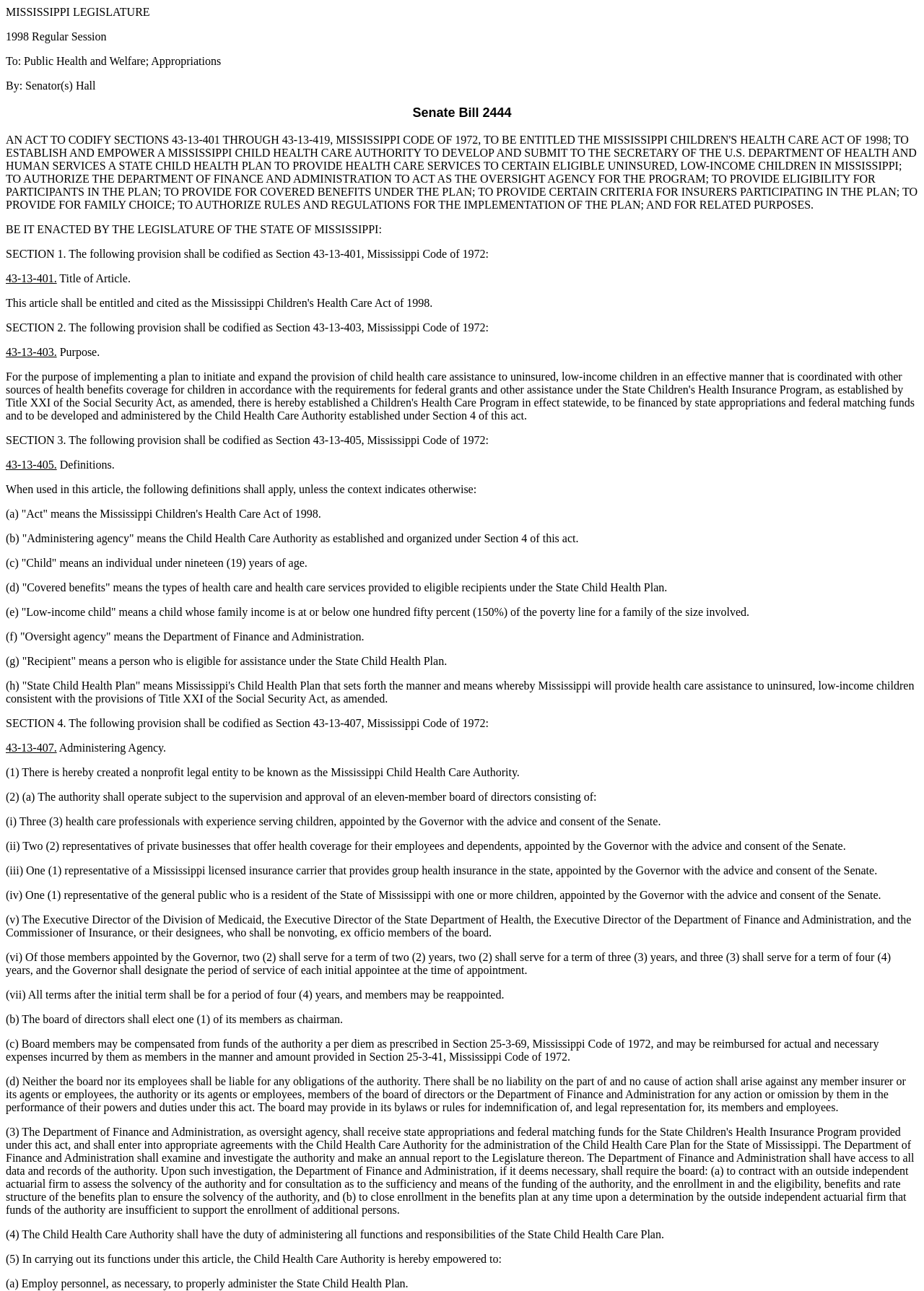What is the purpose of Section 43-13-403?
Please provide a single word or phrase in response based on the screenshot.

Purpose